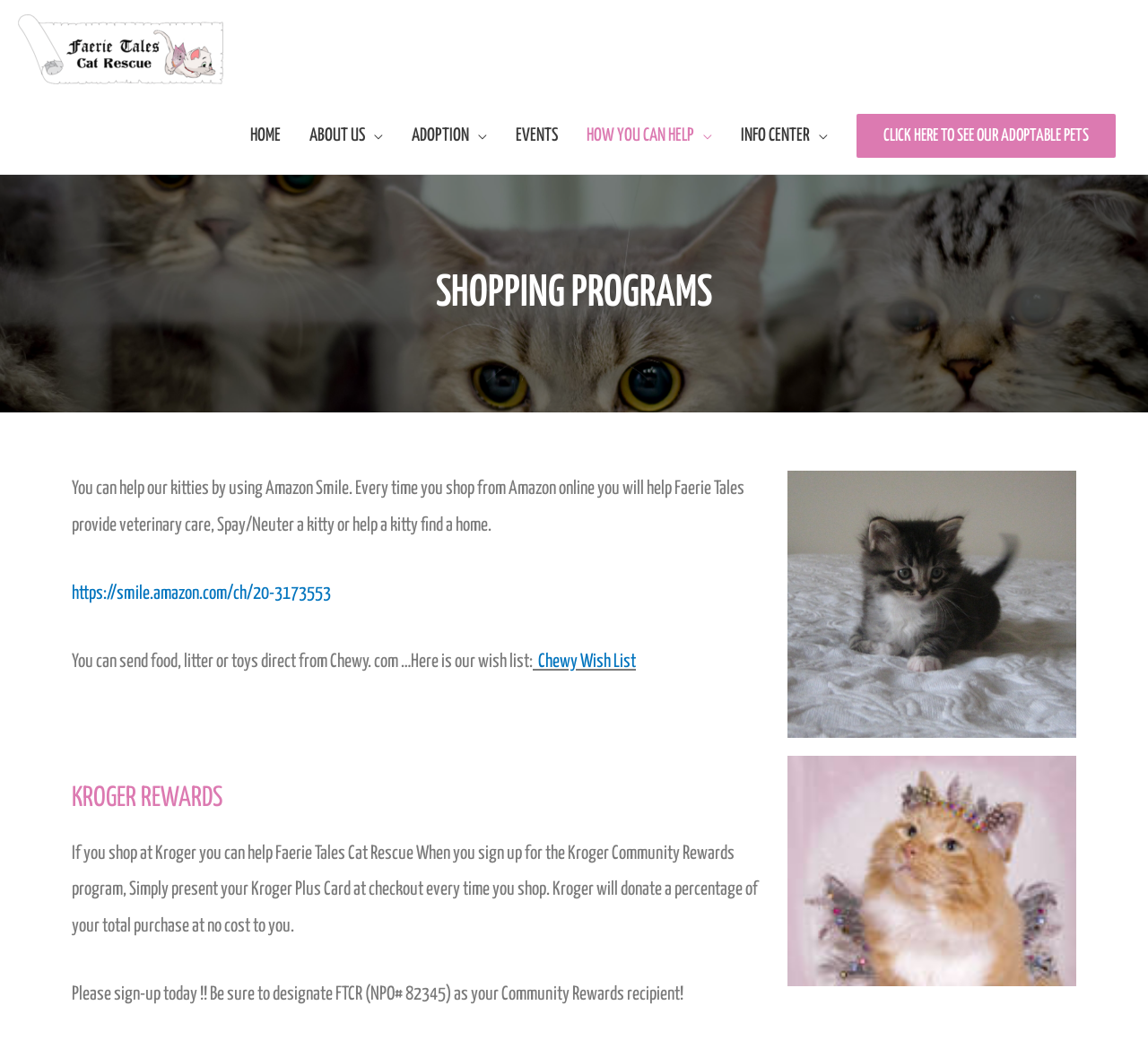Identify the bounding box for the element characterized by the following description: "About Us".

[0.257, 0.095, 0.346, 0.167]